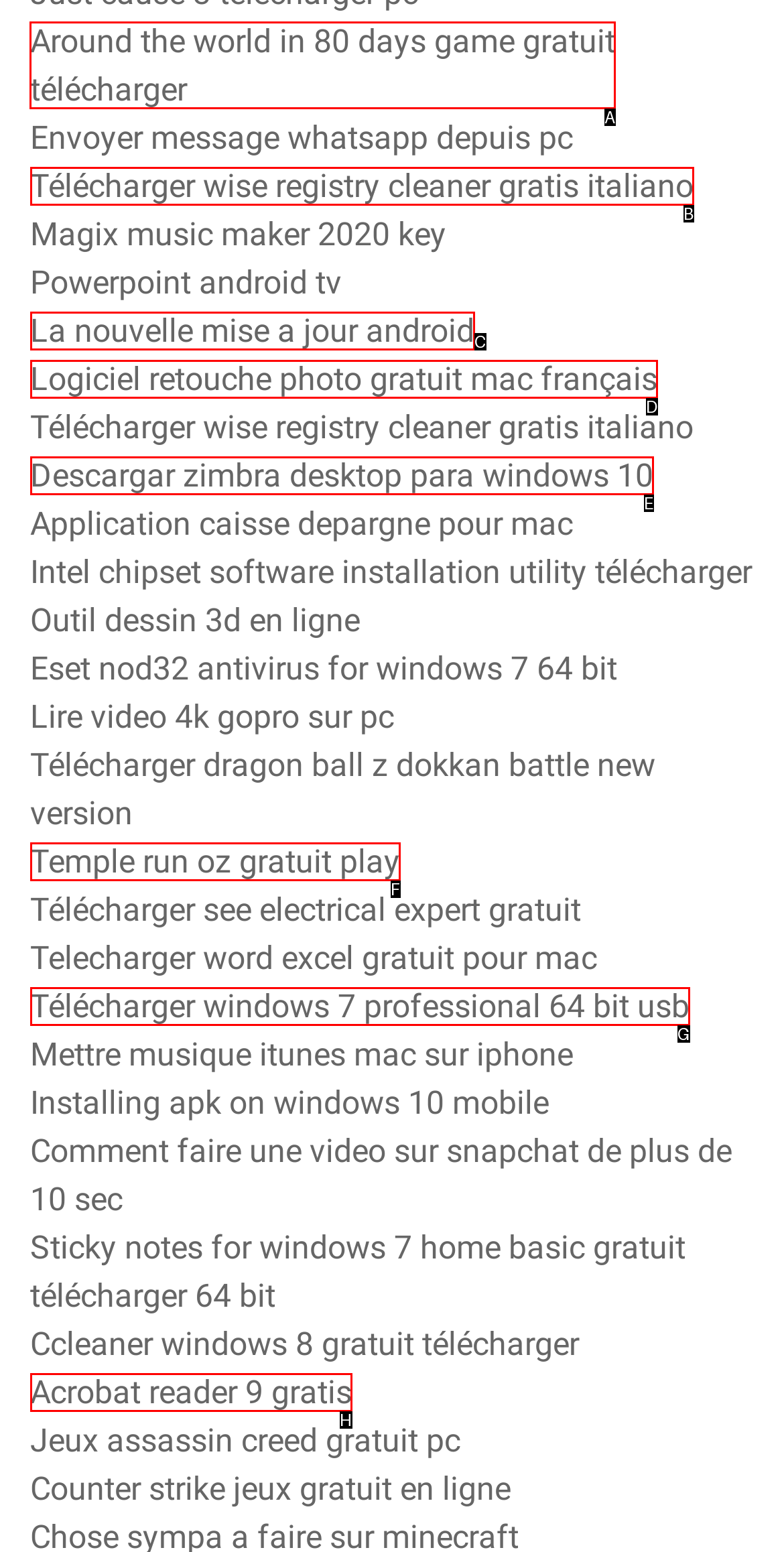Determine the letter of the element I should select to fulfill the following instruction: Download Around the world in 80 days game. Just provide the letter.

A